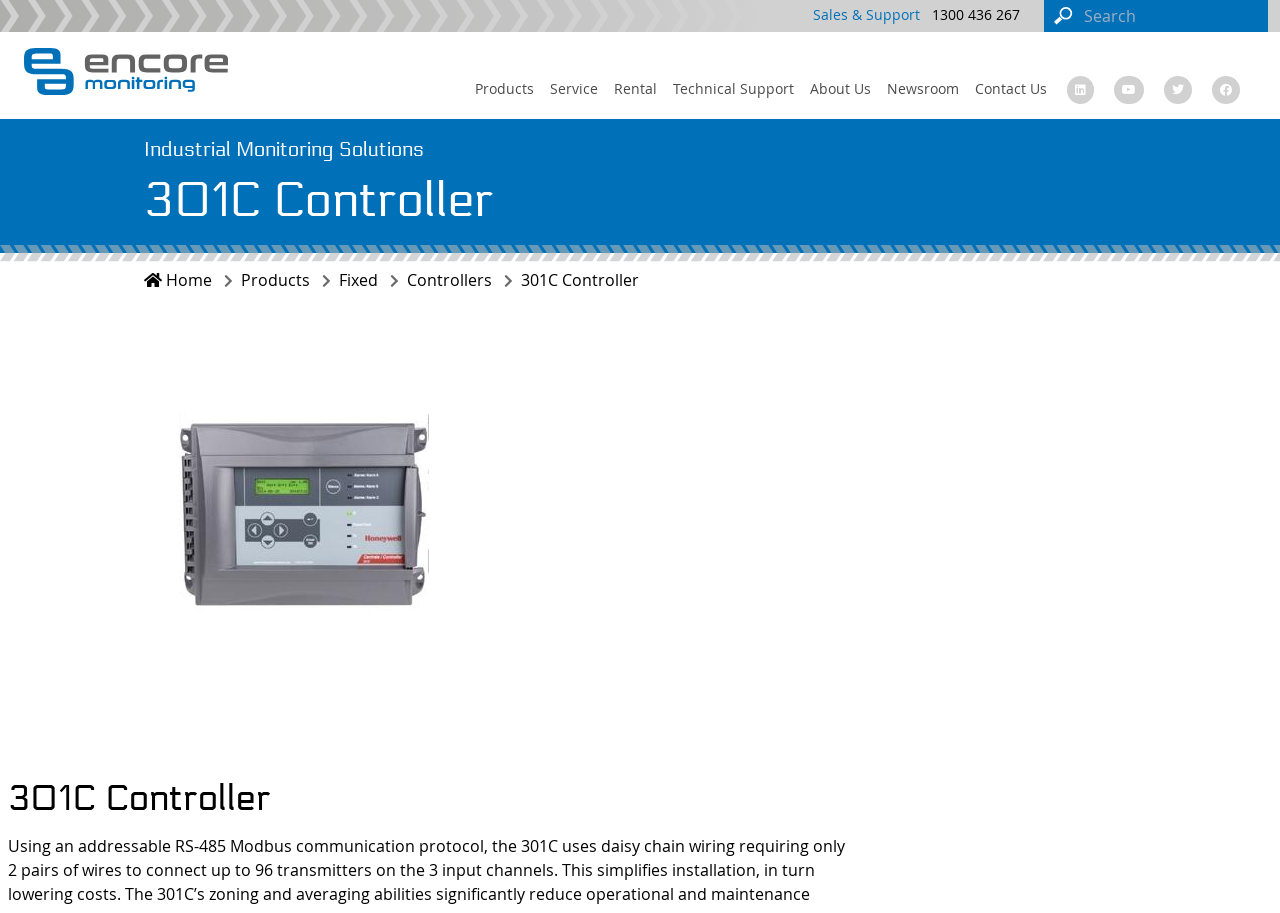Please determine the bounding box coordinates of the element to click on in order to accomplish the following task: "Visit the Encore Monitoring homepage". Ensure the coordinates are four float numbers ranging from 0 to 1, i.e., [left, top, right, bottom].

[0.019, 0.053, 0.178, 0.104]